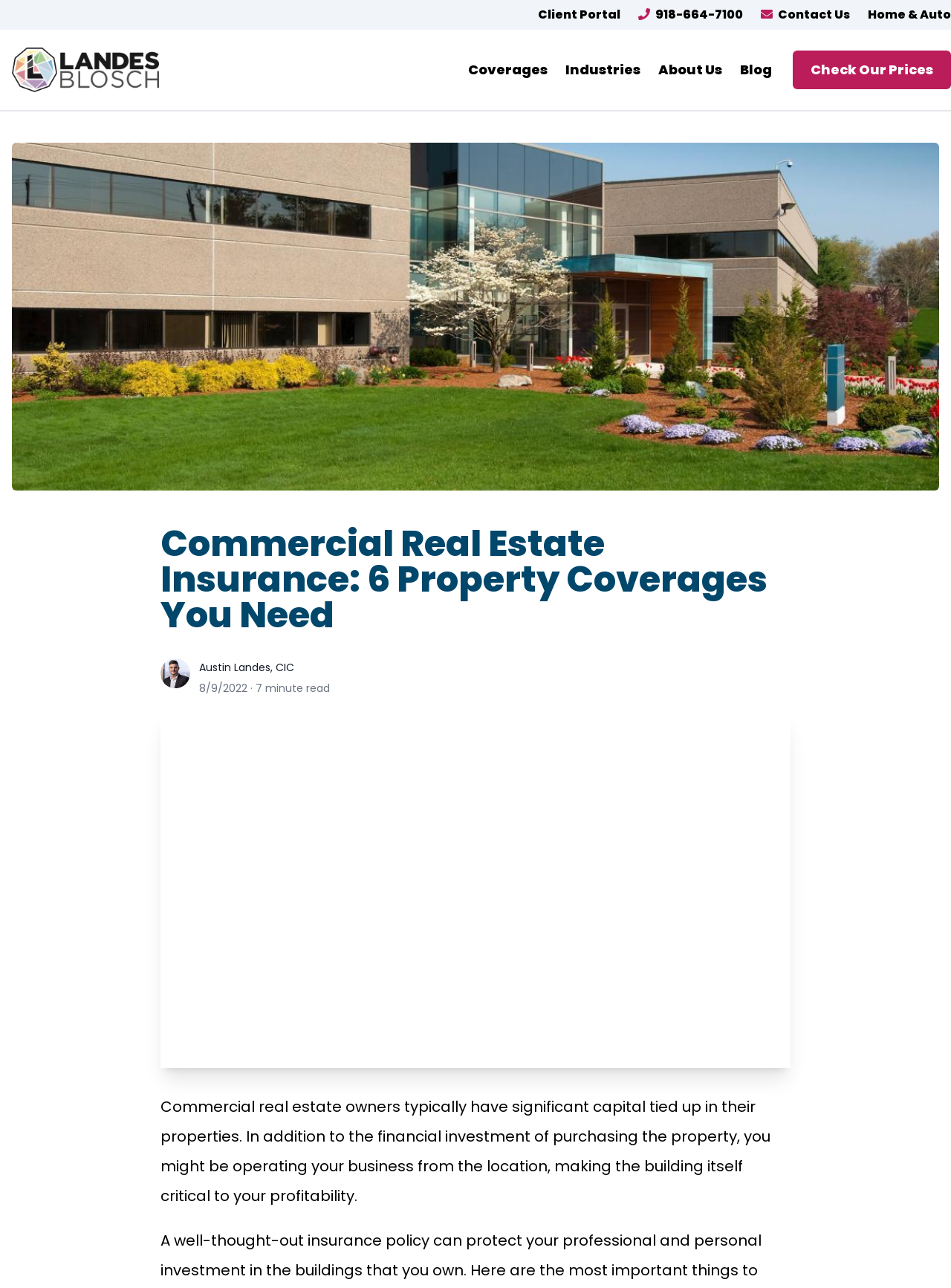Give a full account of the webpage's elements and their arrangement.

This webpage is about commercial real estate insurance, specifically highlighting the importance of having a well-thought-out insurance policy to protect one's professional and personal investments in commercial buildings. 

At the top of the page, there are several links, including "Client Portal", "918-664-7100", "Contact Us", and "Home & Auto", which are positioned horizontally across the page, with the "Logo" link located at the top left corner. 

Below these links, there are more links, including "Coverages", "Industries", "About Us", "Blog", and "Check Our Prices", which are also arranged horizontally. 

The main content of the page starts with a large image, which is a cover image for the article "Commercial Real Estate Insurance: 6 Property Coverages You Need". 

Above the image, there is a heading with the same title as the article. Below the image, there is a section with the author's information, including a link to the author's name, "Austin Landes, CIC", accompanied by a small image of the author. 

Next to the author's information, there is a timestamp indicating when the article was published, "8/9/2022", and a note indicating the article's length, "minute read". 

The main article starts below the author's section, with a paragraph of text discussing the importance of commercial real estate insurance for property owners.